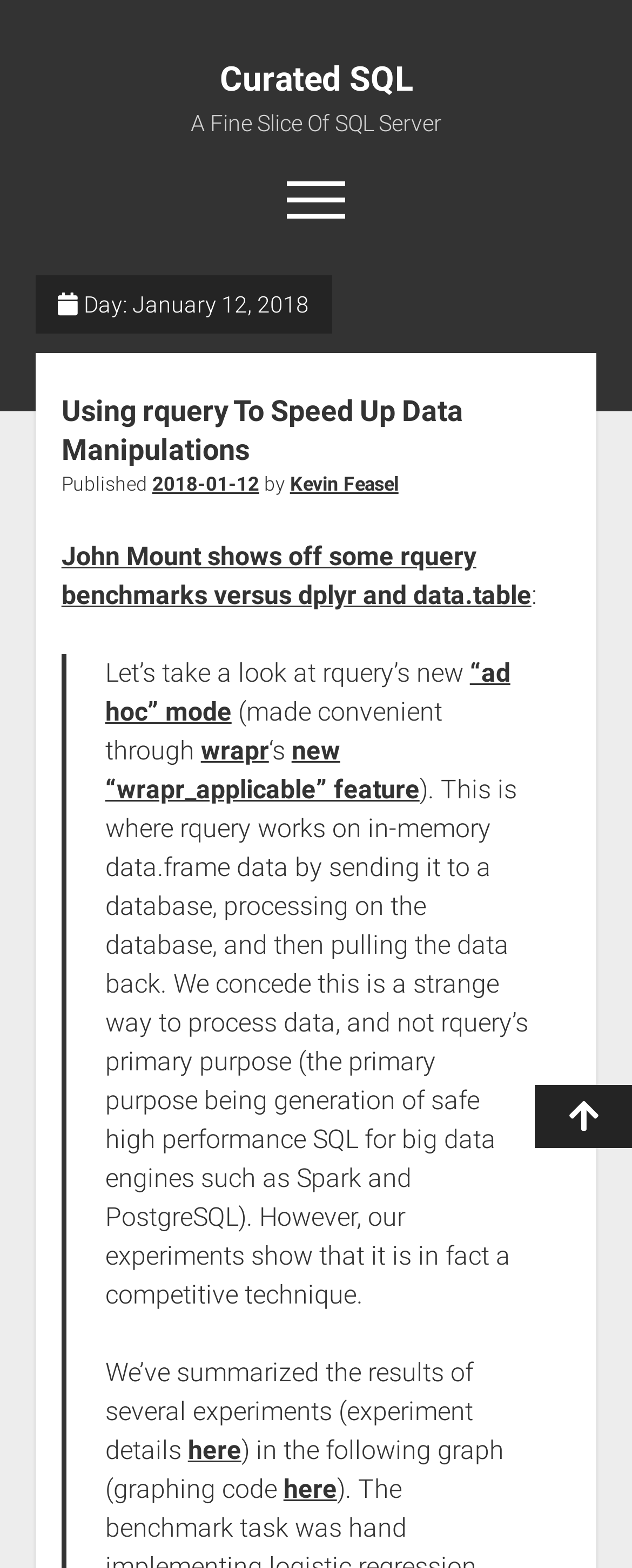Determine the main headline of the webpage and provide its text.

Day: January 12, 2018